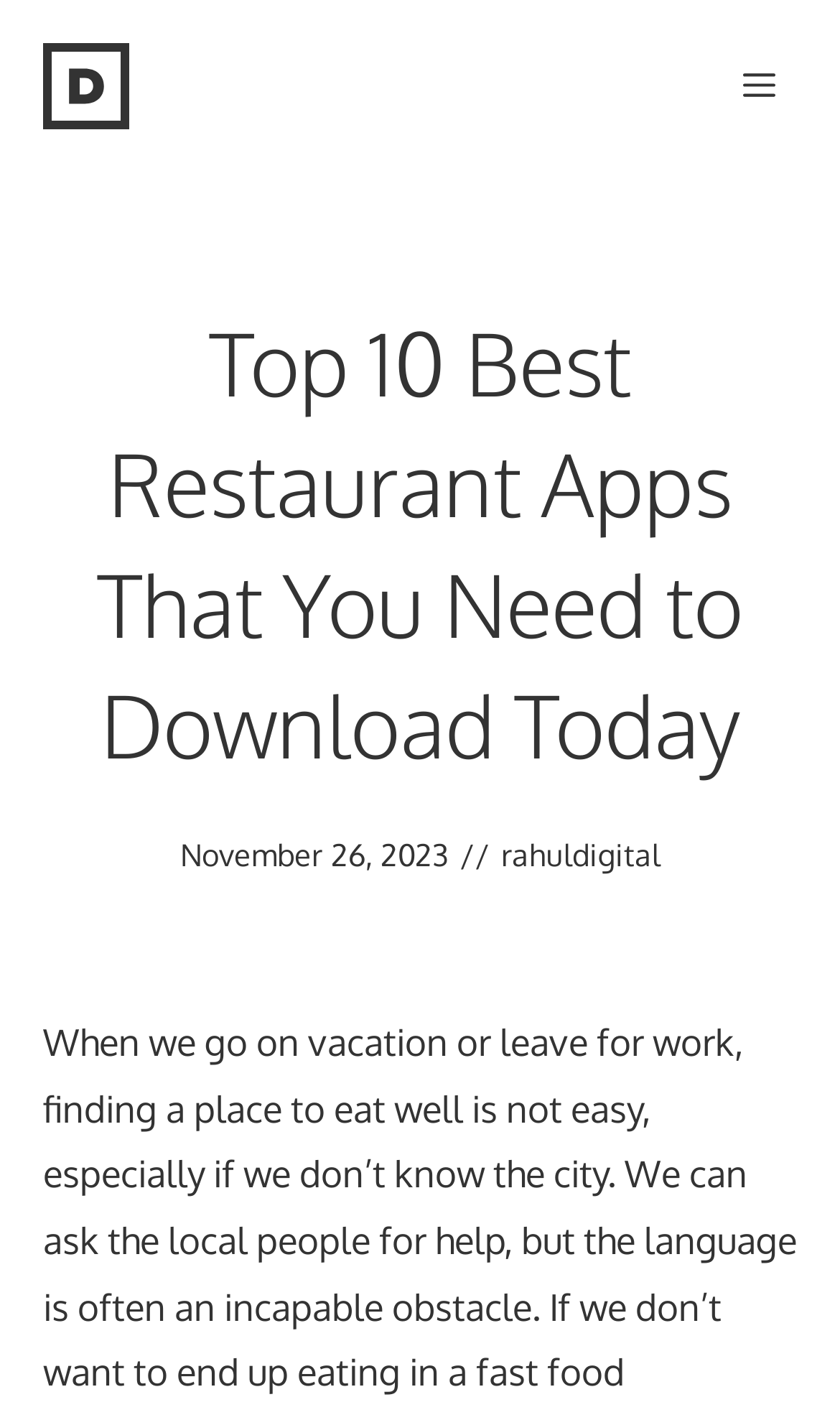From the webpage screenshot, identify the region described by Menu. Provide the bounding box coordinates as (top-left x, top-left y, bottom-right x, bottom-right y), with each value being a floating point number between 0 and 1.

[0.808, 0.015, 0.974, 0.106]